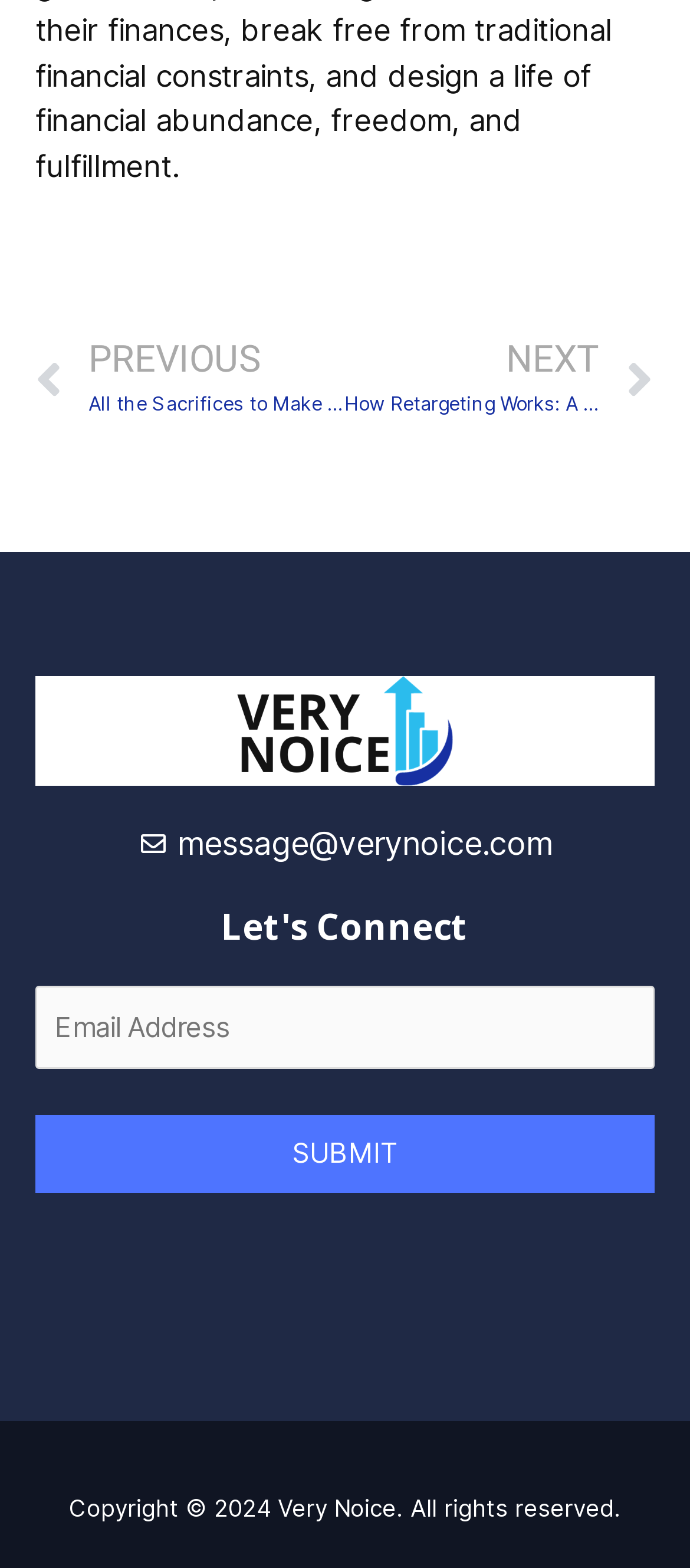Using the webpage screenshot, locate the HTML element that fits the following description and provide its bounding box: "value="Submit"".

[0.051, 0.711, 0.949, 0.761]